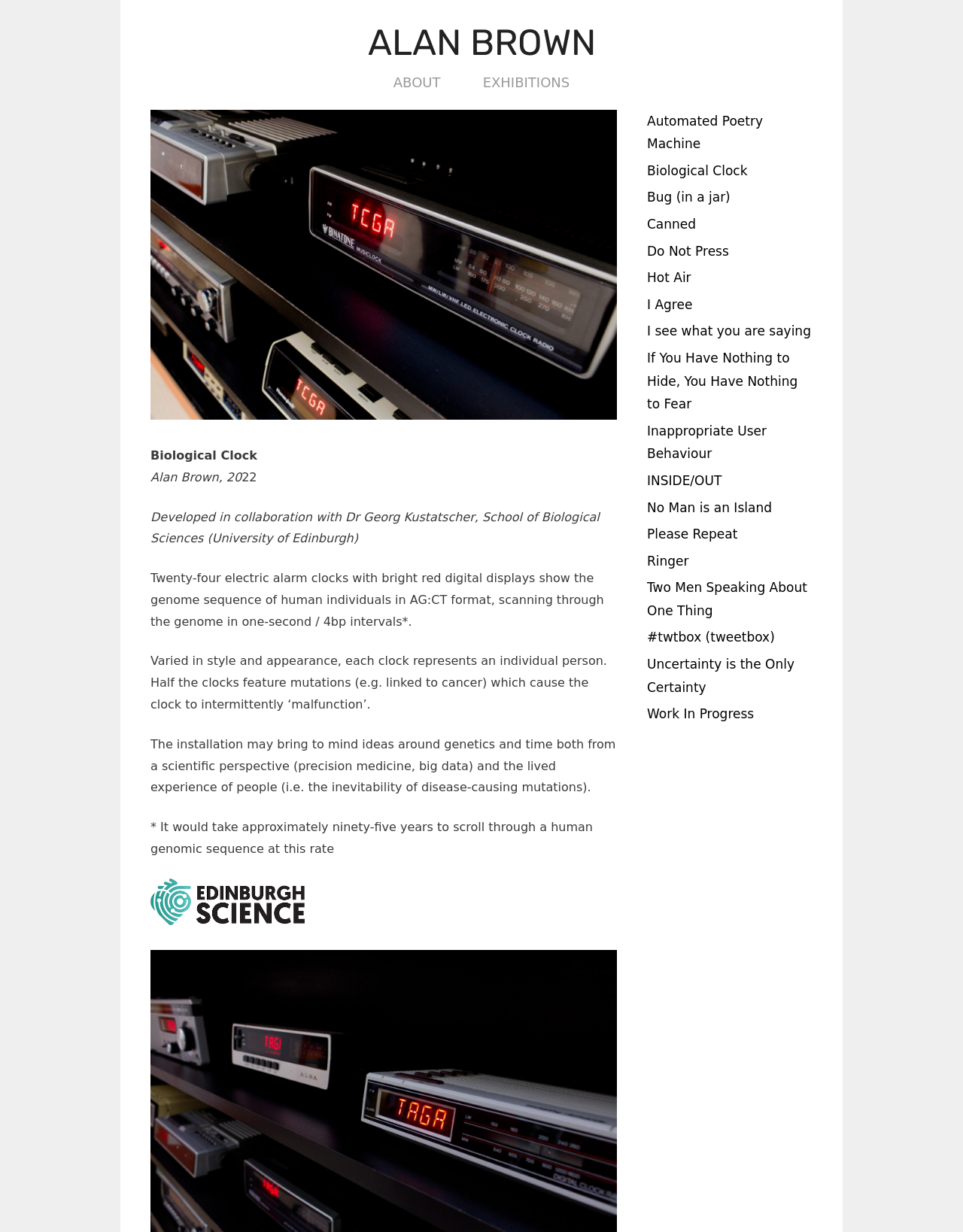Please give a one-word or short phrase response to the following question: 
What is the name of the artist?

Alan Brown